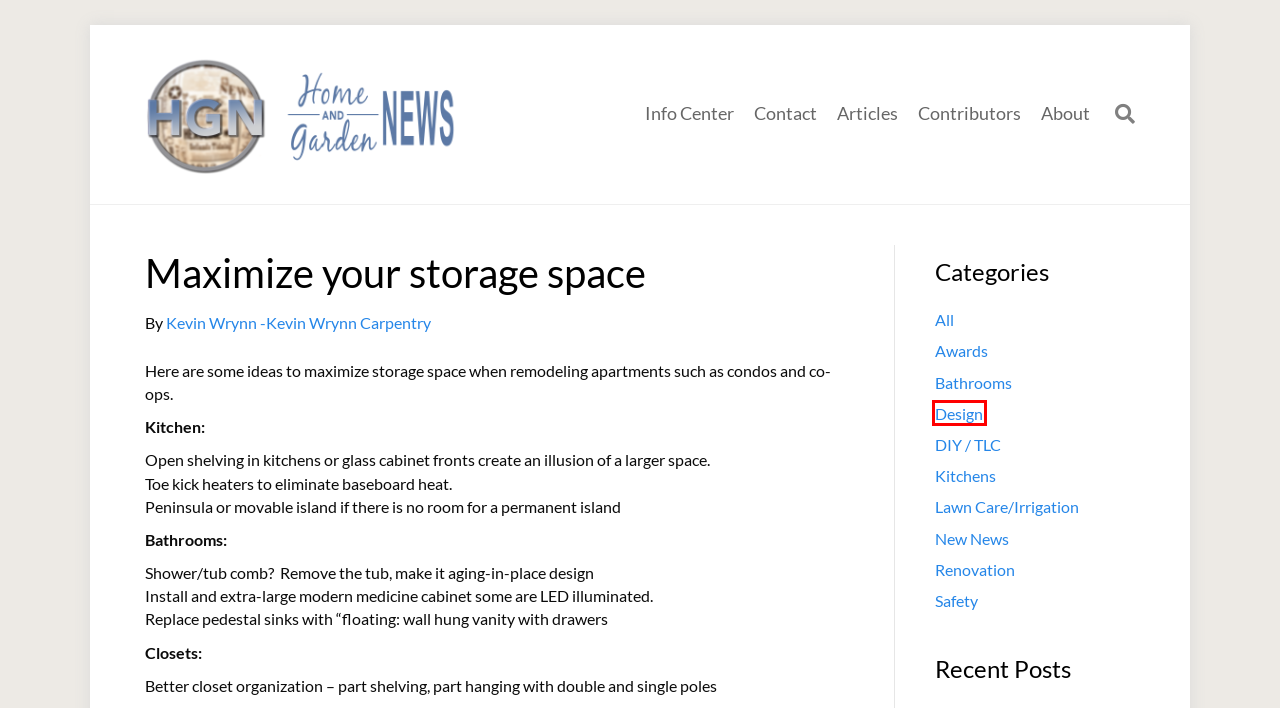Examine the screenshot of a webpage with a red bounding box around an element. Then, select the webpage description that best represents the new page after clicking the highlighted element. Here are the descriptions:
A. Bathrooms Archives - Home and Garden News
B. Design Archives - Home and Garden News
C. Kitchens Archives - Home and Garden News
D. Safety Archives - Home and Garden News
E. Articles - Home and Garden News
F. Awards Archives - Home and Garden News
G. DIY / TLC Archives - Home and Garden News
H. Info Center - Home and Garden News

B